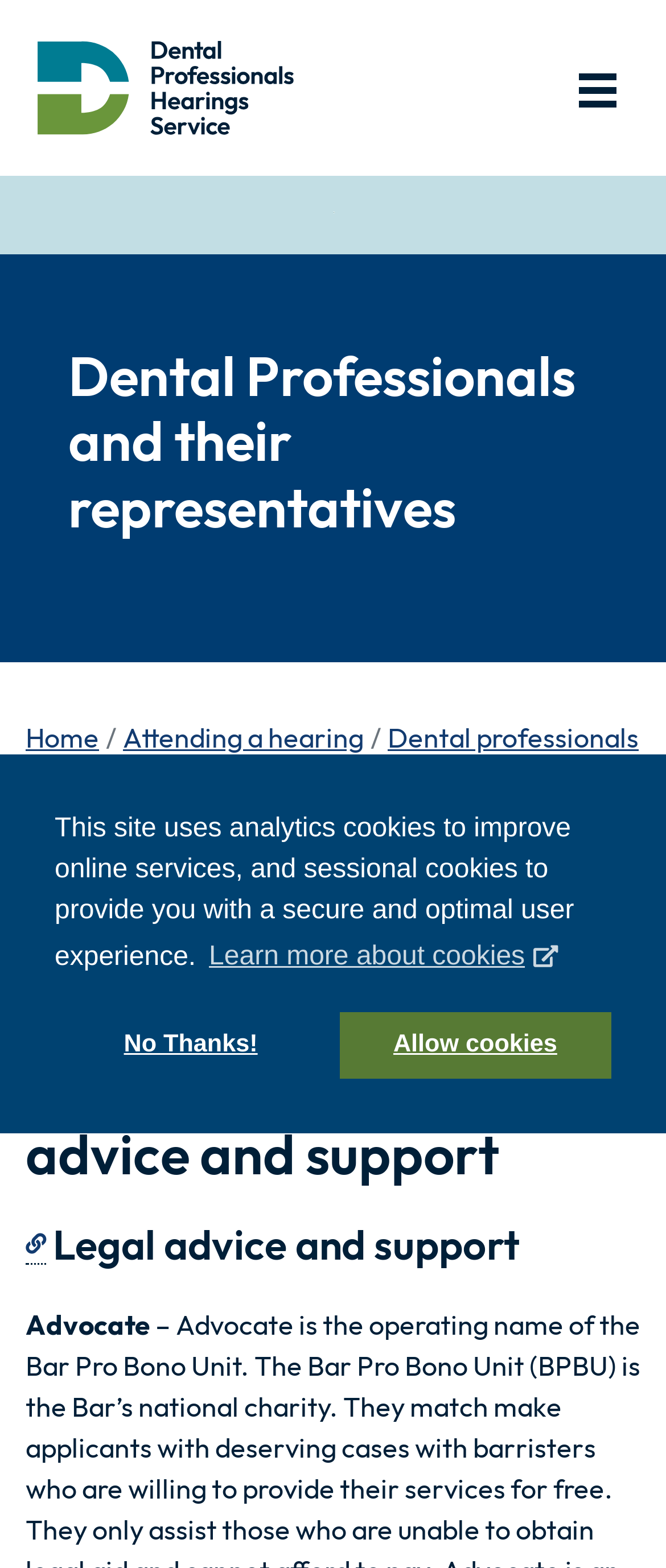Extract the primary header of the webpage and generate its text.

Dental Professionals and their representatives